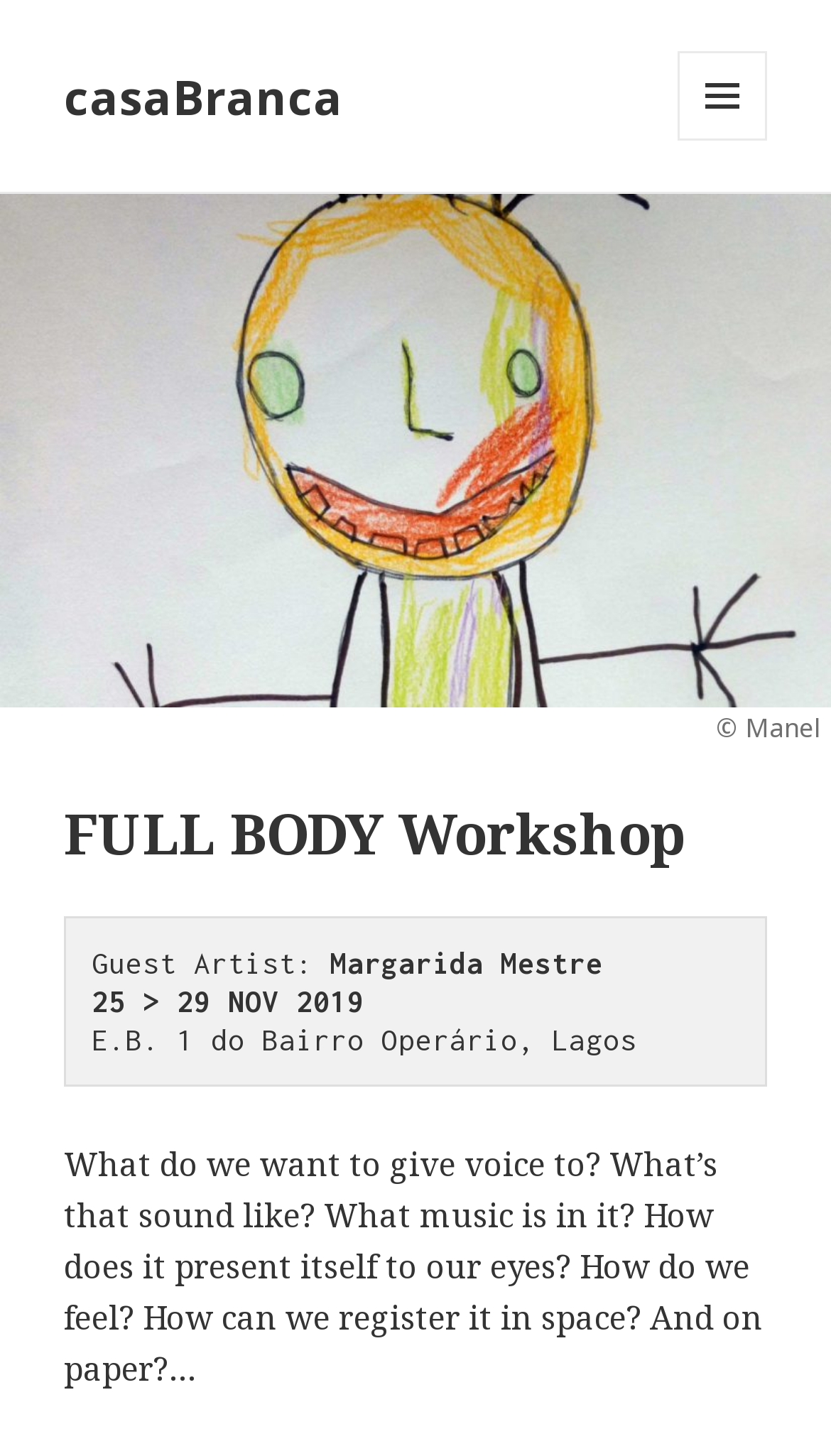What is the date range of the workshop?
Provide a one-word or short-phrase answer based on the image.

25 > 29 NOV 2019